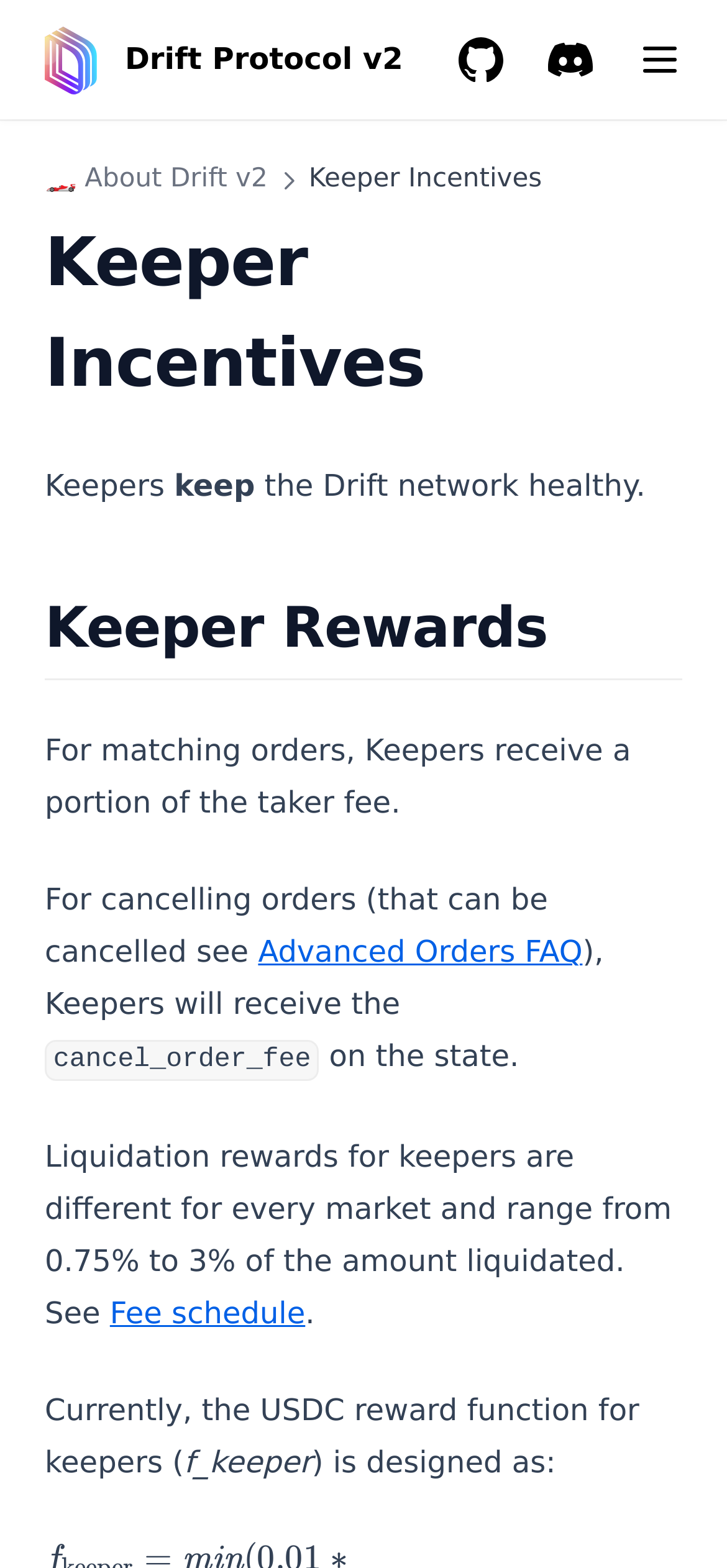How many buttons are there on the webpage?
Provide a one-word or short-phrase answer based on the image.

9